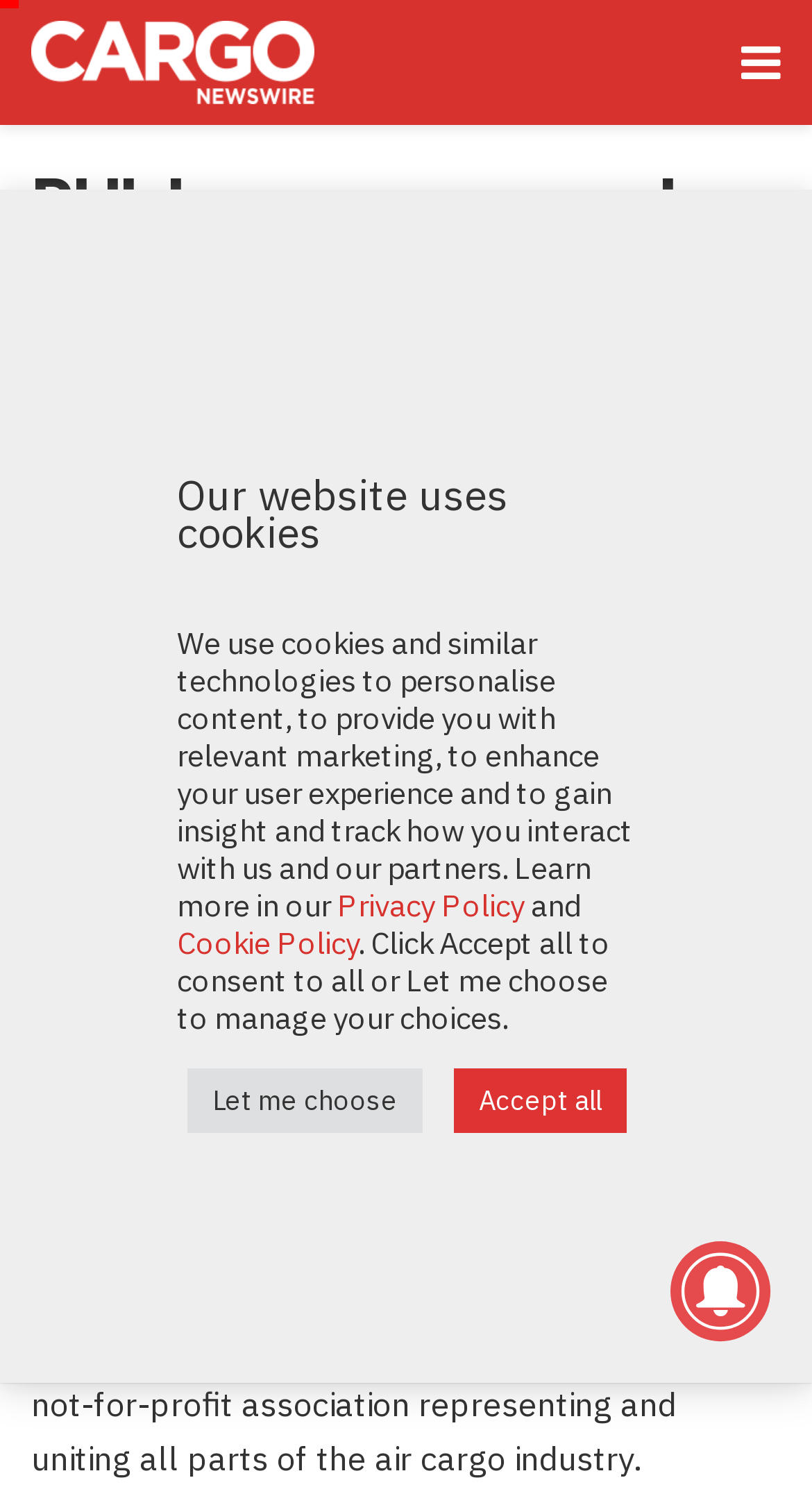Locate and extract the text of the main heading on the webpage.

PHL becomes a member of The International Air Cargo Association